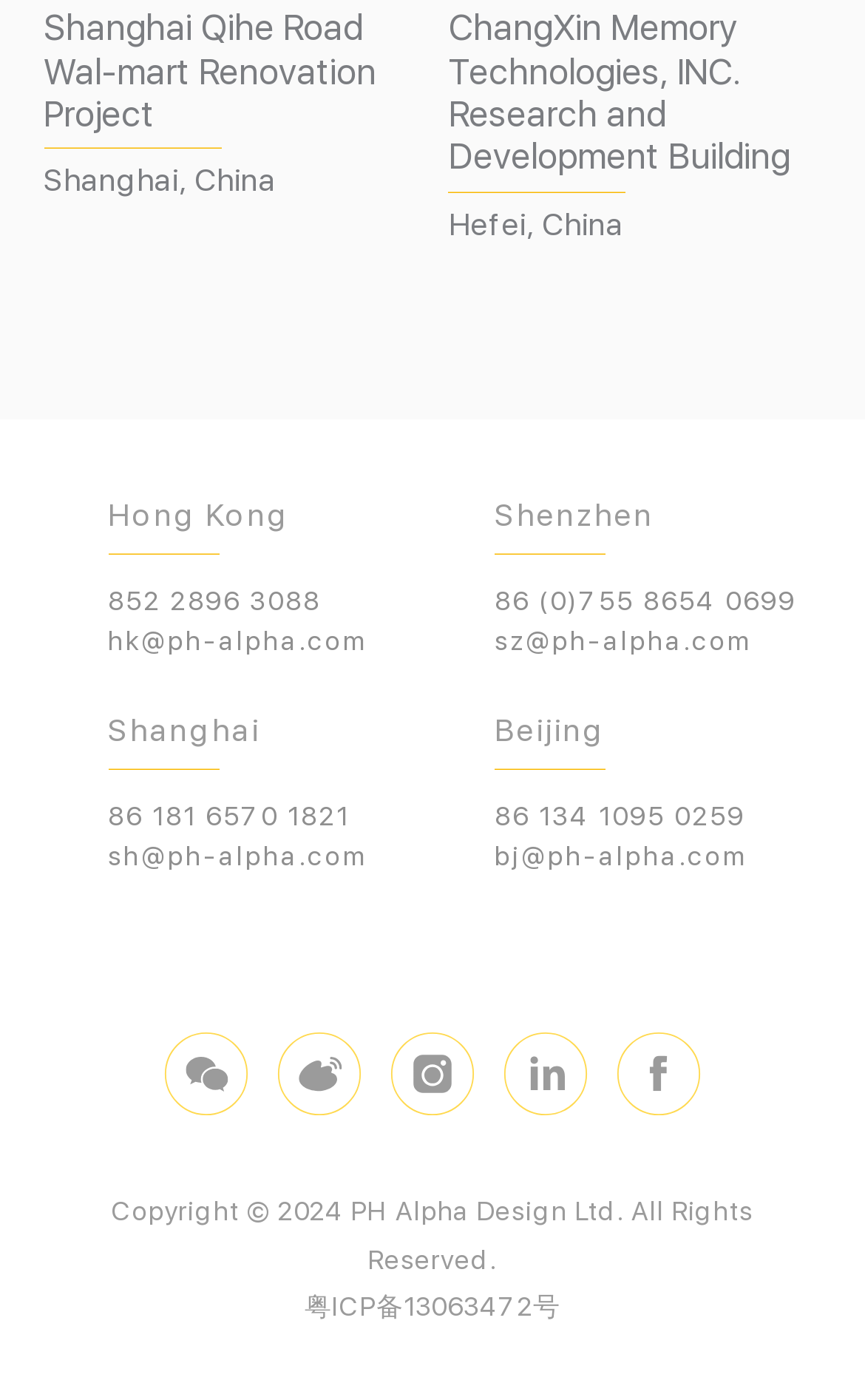Find the bounding box coordinates of the element I should click to carry out the following instruction: "Contact Hong Kong office".

[0.124, 0.356, 0.335, 0.381]